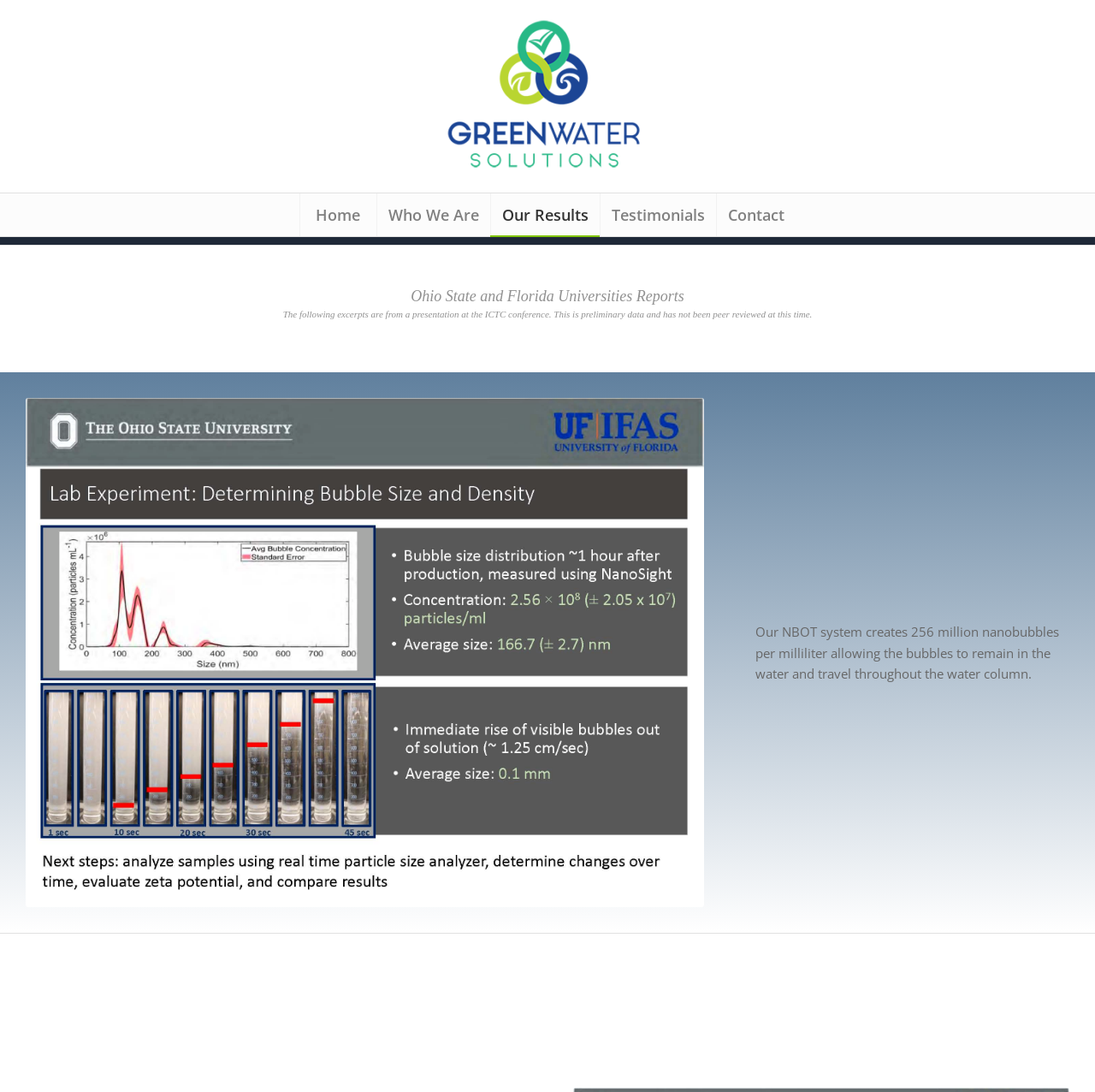Describe the webpage meticulously, covering all significant aspects.

The webpage is about Ohio State and Florida Universities Reports related to Green Water Solutions LLC. At the top, there is a logo of Green Water Solutions LLC, which is an image with a link to the company's website. Below the logo, there is a navigation menu with five links: Home, Who We Are, Our Results, Testimonials, and Contact.

The main content of the webpage is divided into two sections. The first section has a heading that reads "Ohio State and Florida Universities Reports". Below the heading, there is a paragraph of text that explains the context of the reports, stating that the excerpts are from a presentation at the ICTC conference and that the data is preliminary and has not been peer-reviewed.

The second section is a layout table that contains an image and a block of text. The image takes up most of the section, and the text is placed to the right of the image. The text describes the NBOT system, stating that it creates 256 million nanobubbles per milliliter, allowing the bubbles to remain in the water and travel throughout the water column.